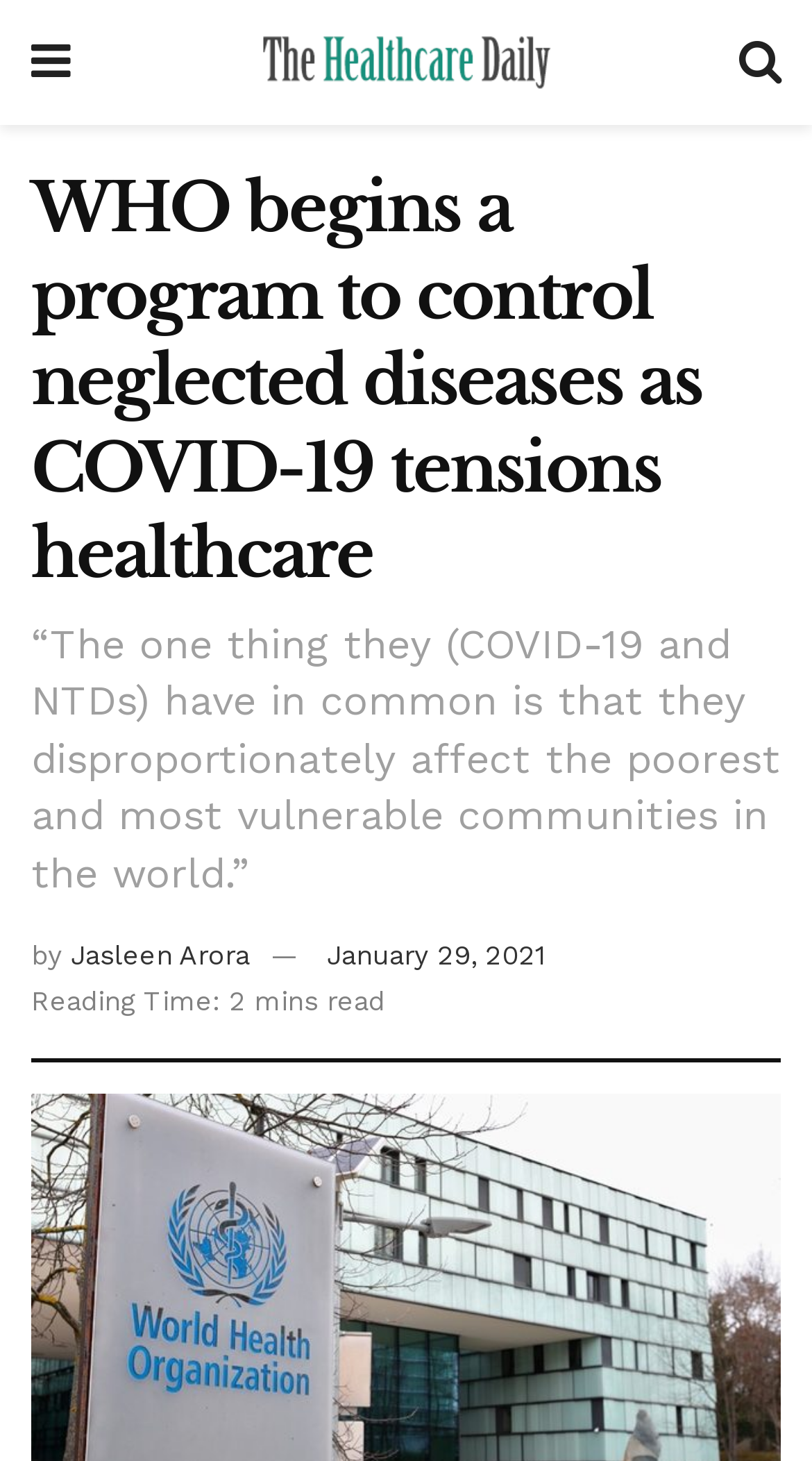Given the description of a UI element: "Kimberly", identify the bounding box coordinates of the matching element in the webpage screenshot.

None